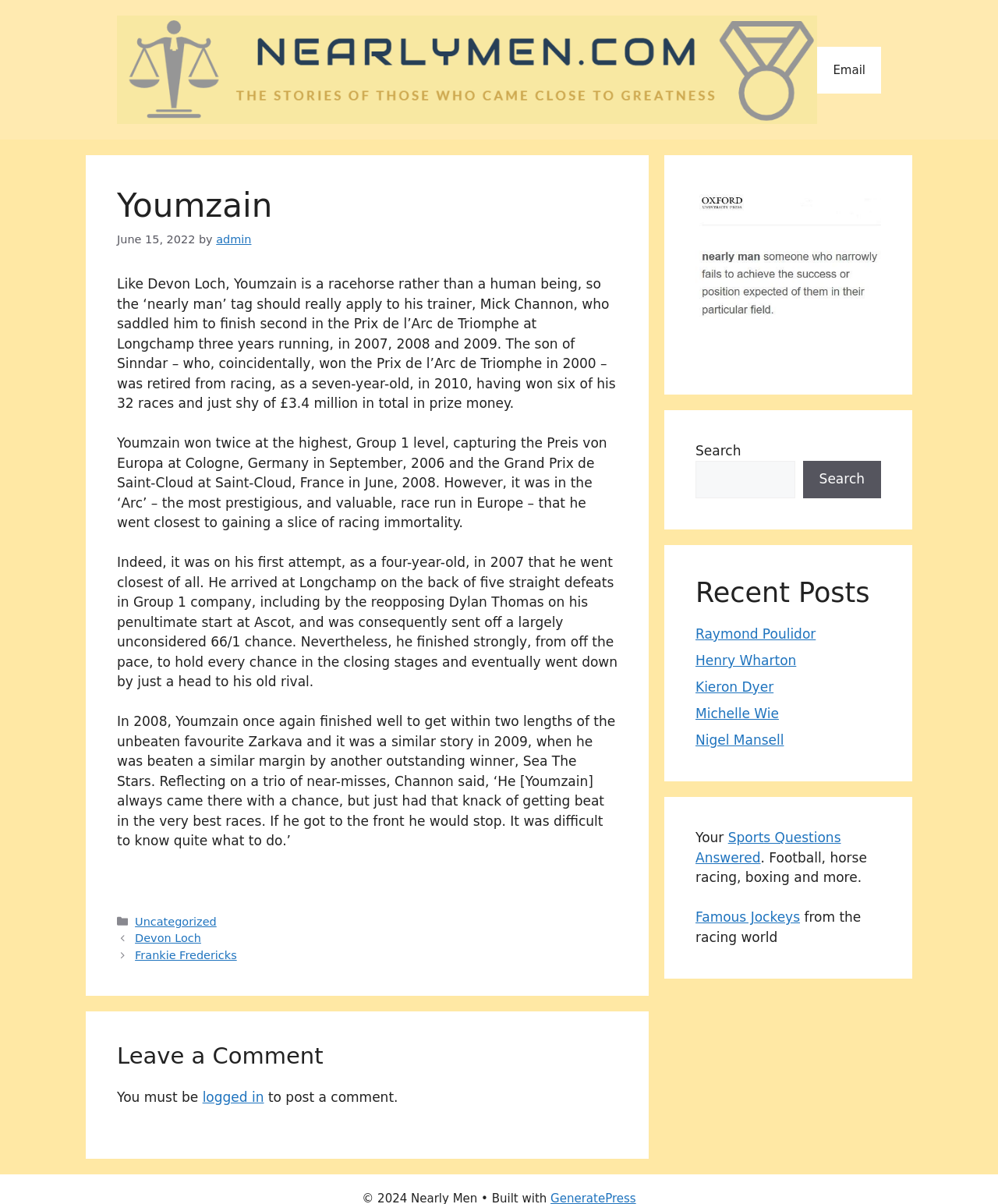Using the description: "Frankie Fredericks", identify the bounding box of the corresponding UI element in the screenshot.

[0.135, 0.788, 0.237, 0.799]